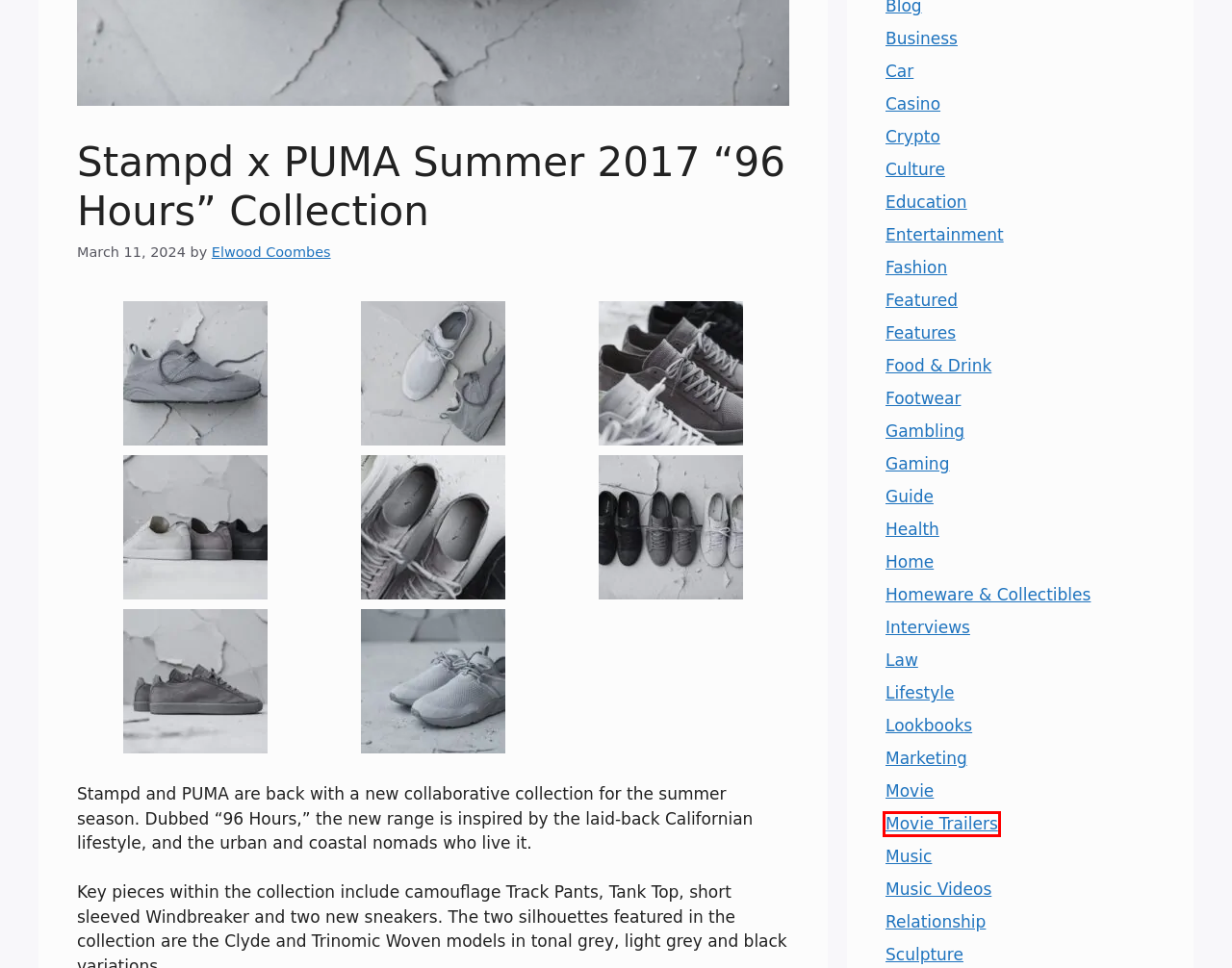You are given a screenshot of a webpage with a red rectangle bounding box around a UI element. Select the webpage description that best matches the new webpage after clicking the element in the bounding box. Here are the candidates:
A. Casino Archives - Your Art Pages
B. Guide Archives - Your Art Pages
C. Movie Archives - Your Art Pages
D. Business Archives - Your Art Pages
E. Education Archives - Your Art Pages
F. Movie Trailers Archives - Your Art Pages
G. Footwear Archives - Your Art Pages
H. Interviews Archives - Your Art Pages

F